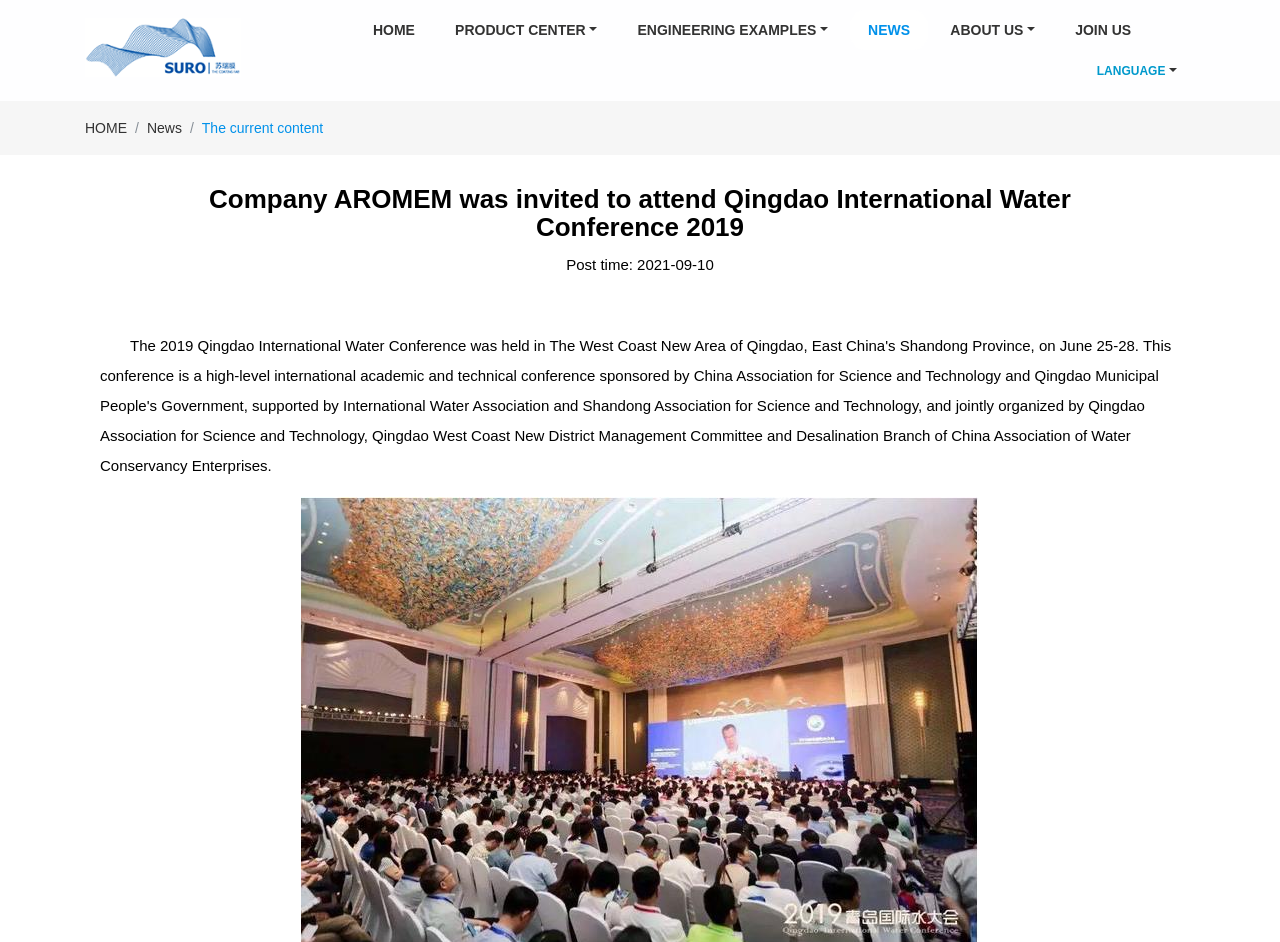Refer to the element description News and identify the corresponding bounding box in the screenshot. Format the coordinates as (top-left x, top-left y, bottom-right x, bottom-right y) with values in the range of 0 to 1.

[0.664, 0.011, 0.725, 0.053]